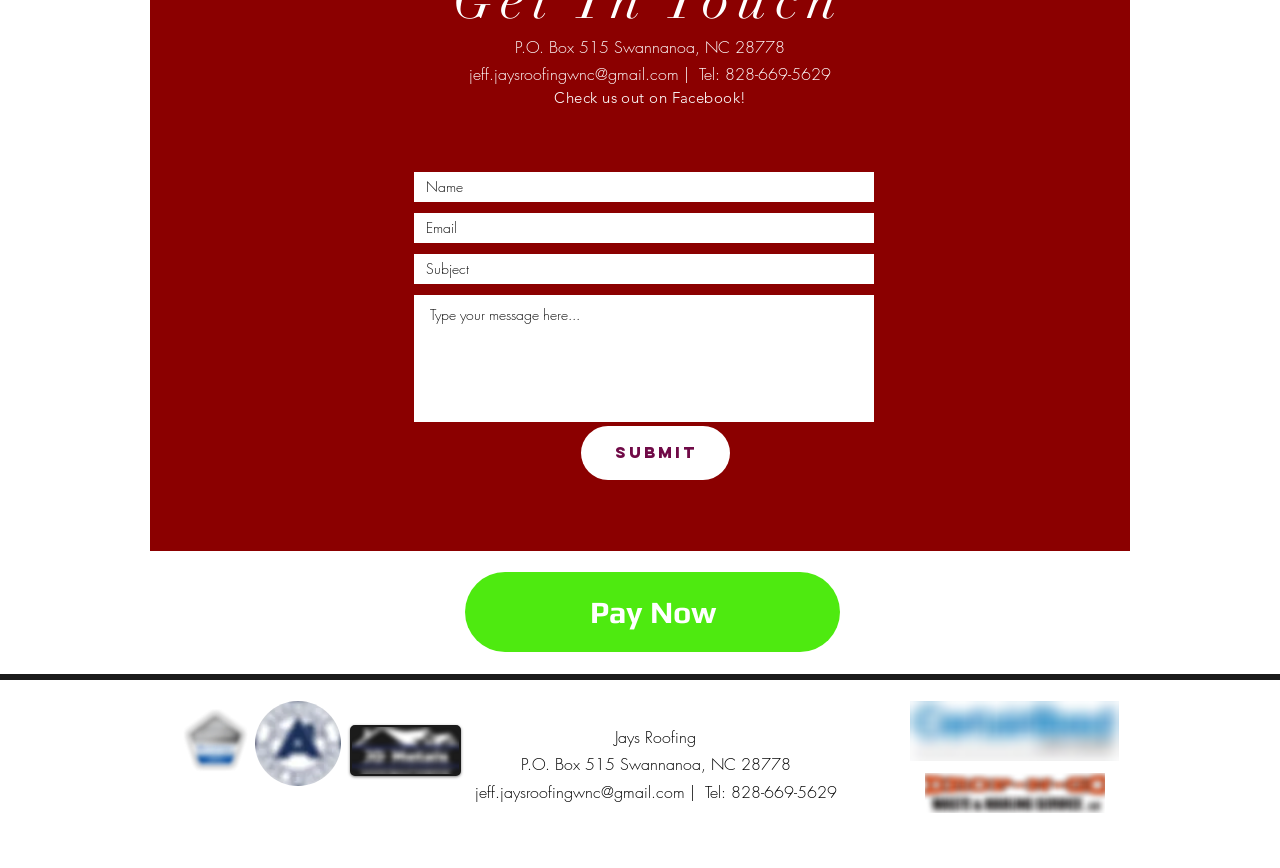Highlight the bounding box of the UI element that corresponds to this description: "Add your Podcast".

None